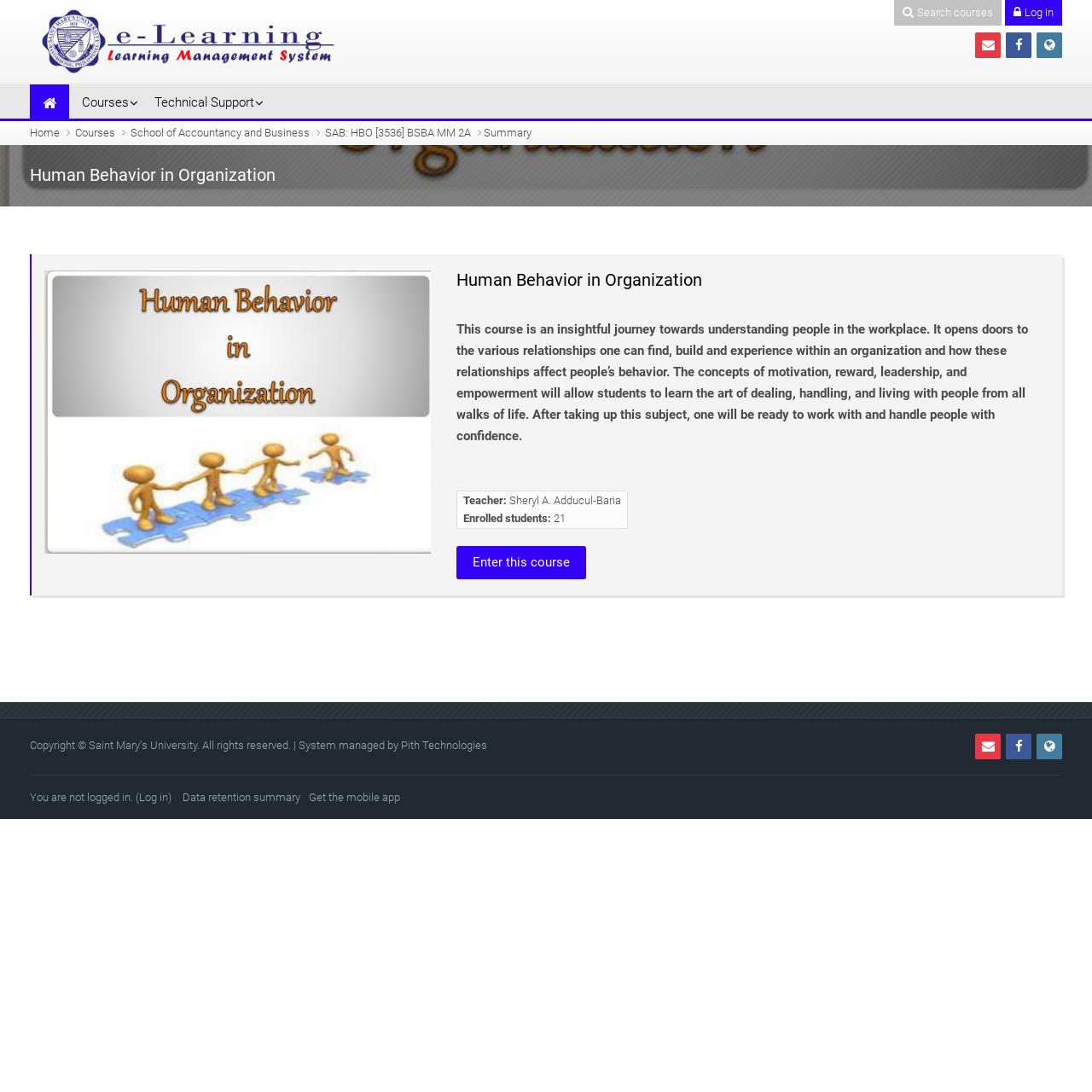Using the details from the image, please elaborate on the following question: What is the role of the person mentioned on the webpage?

The role of the person is obtained from the static text 'Teacher:' which is located above the link with the person's name 'Sheryl A. Adducul-Baria' on the webpage.